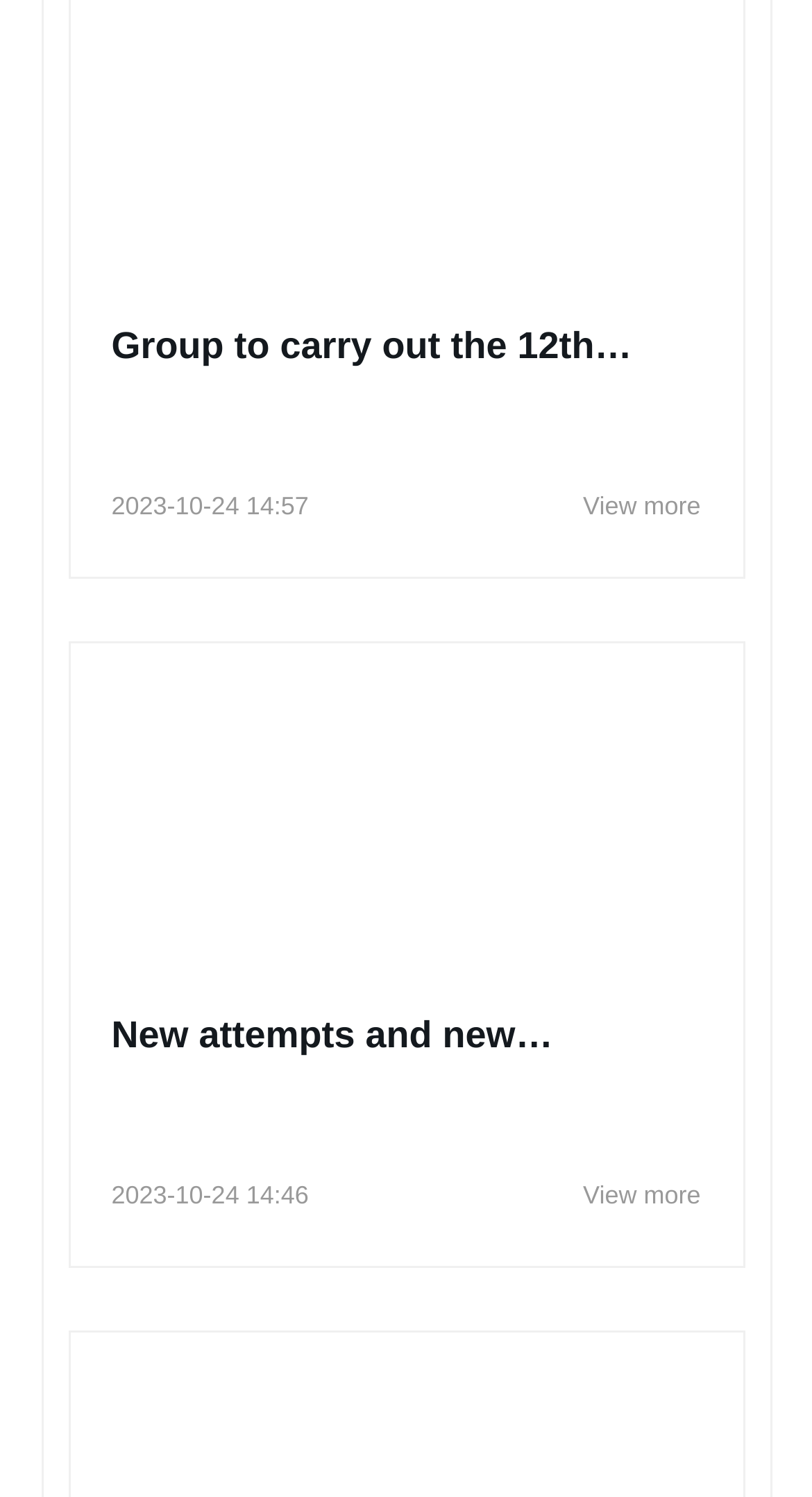Respond with a single word or phrase:
What is the category of the news article?

News Center